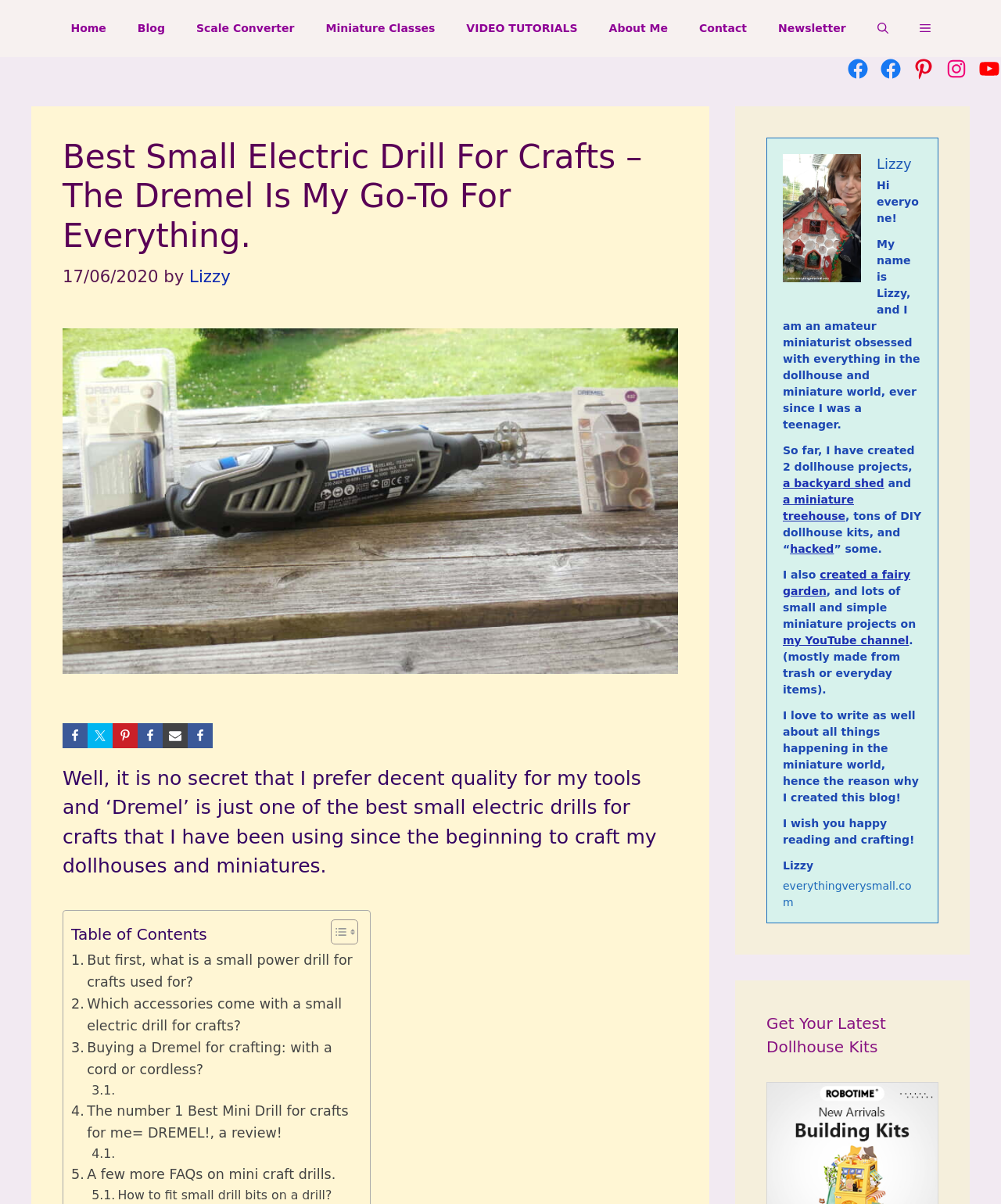Respond with a single word or phrase to the following question:
What is the name of the author of this blog?

Lizzy